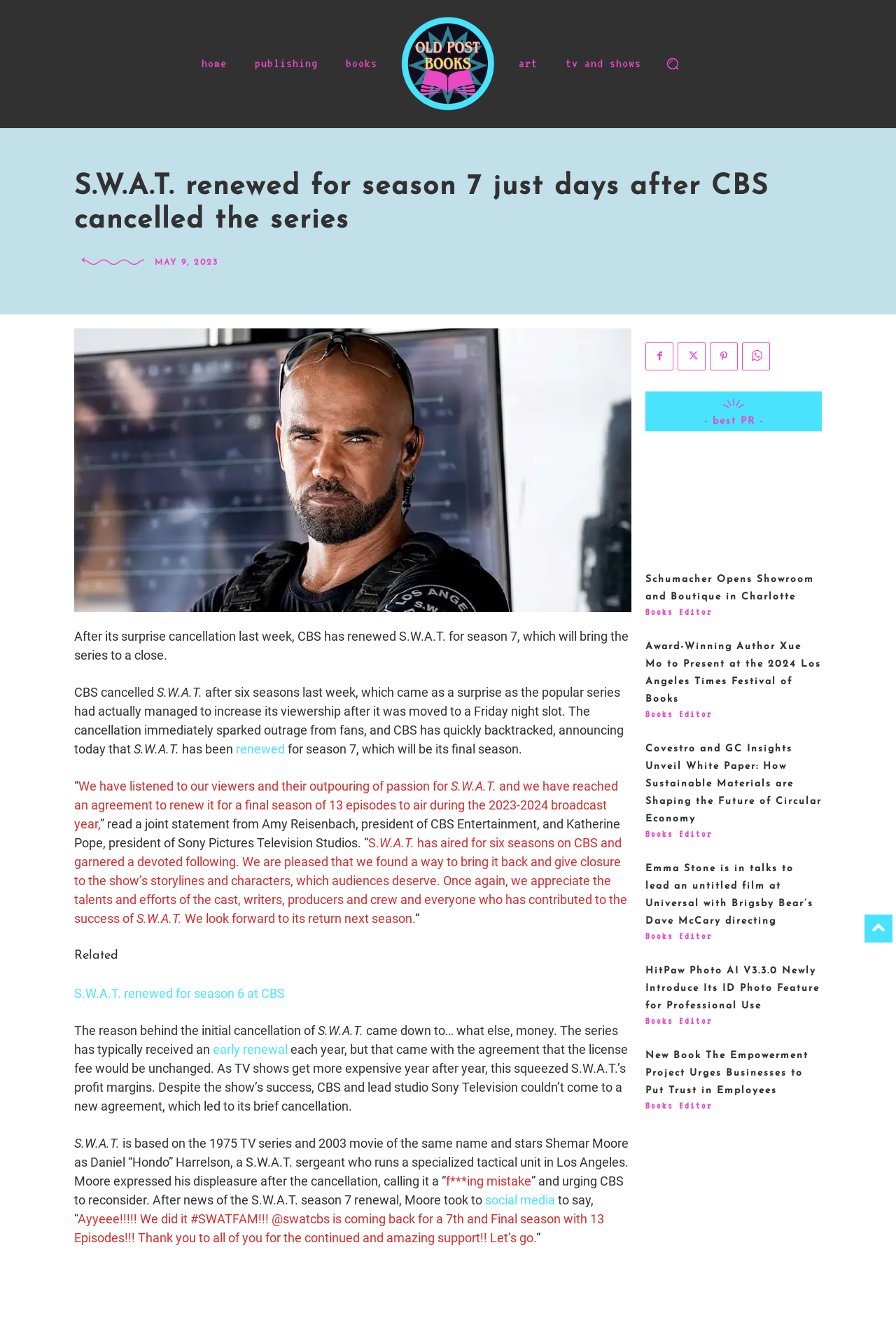Locate the bounding box coordinates of the clickable element to fulfill the following instruction: "Click the link to view on Lulu and order". Provide the coordinates as four float numbers between 0 and 1 in the format [left, top, right, bottom].

None